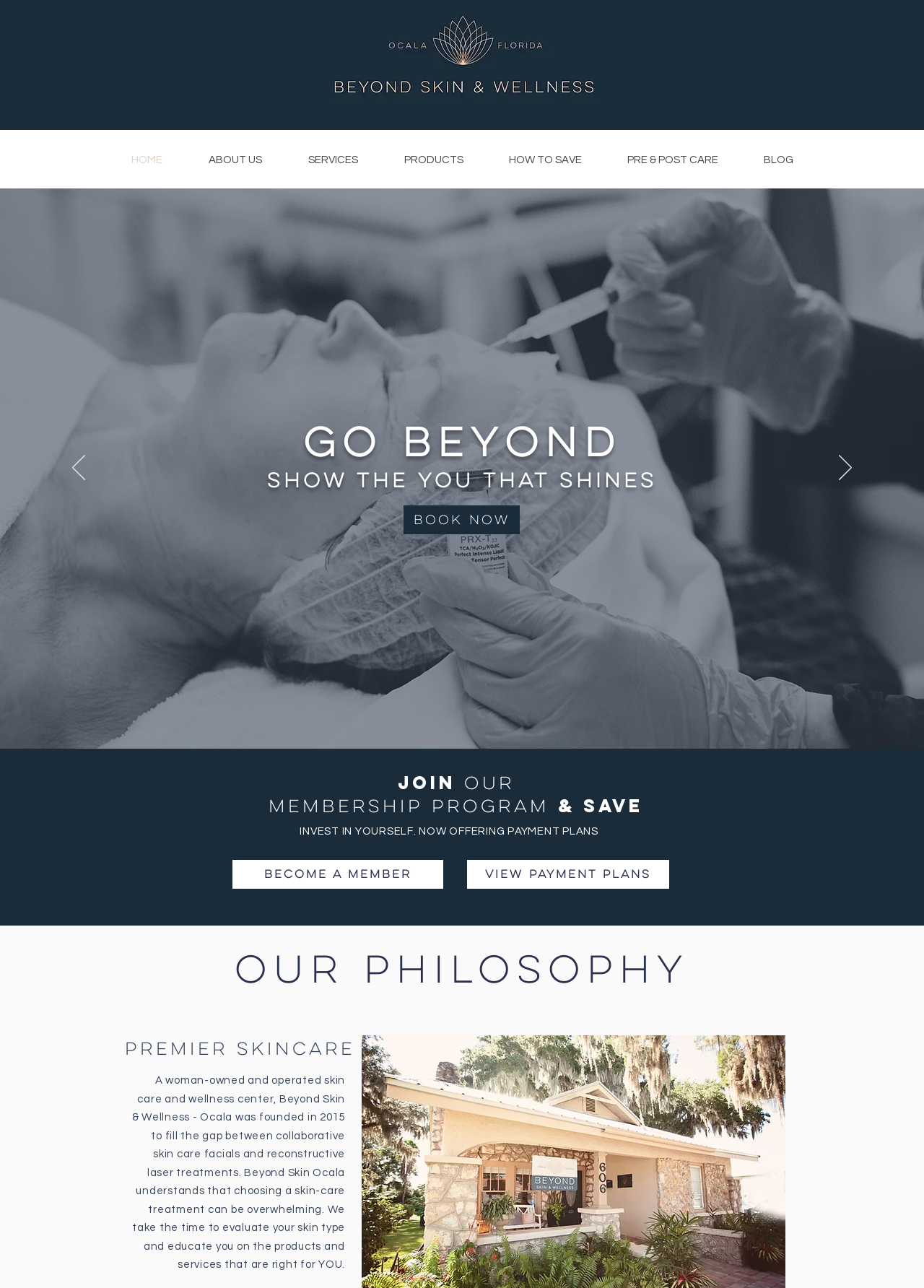Identify the bounding box coordinates for the element you need to click to achieve the following task: "View payment plans". Provide the bounding box coordinates as four float numbers between 0 and 1, in the form [left, top, right, bottom].

[0.505, 0.668, 0.724, 0.69]